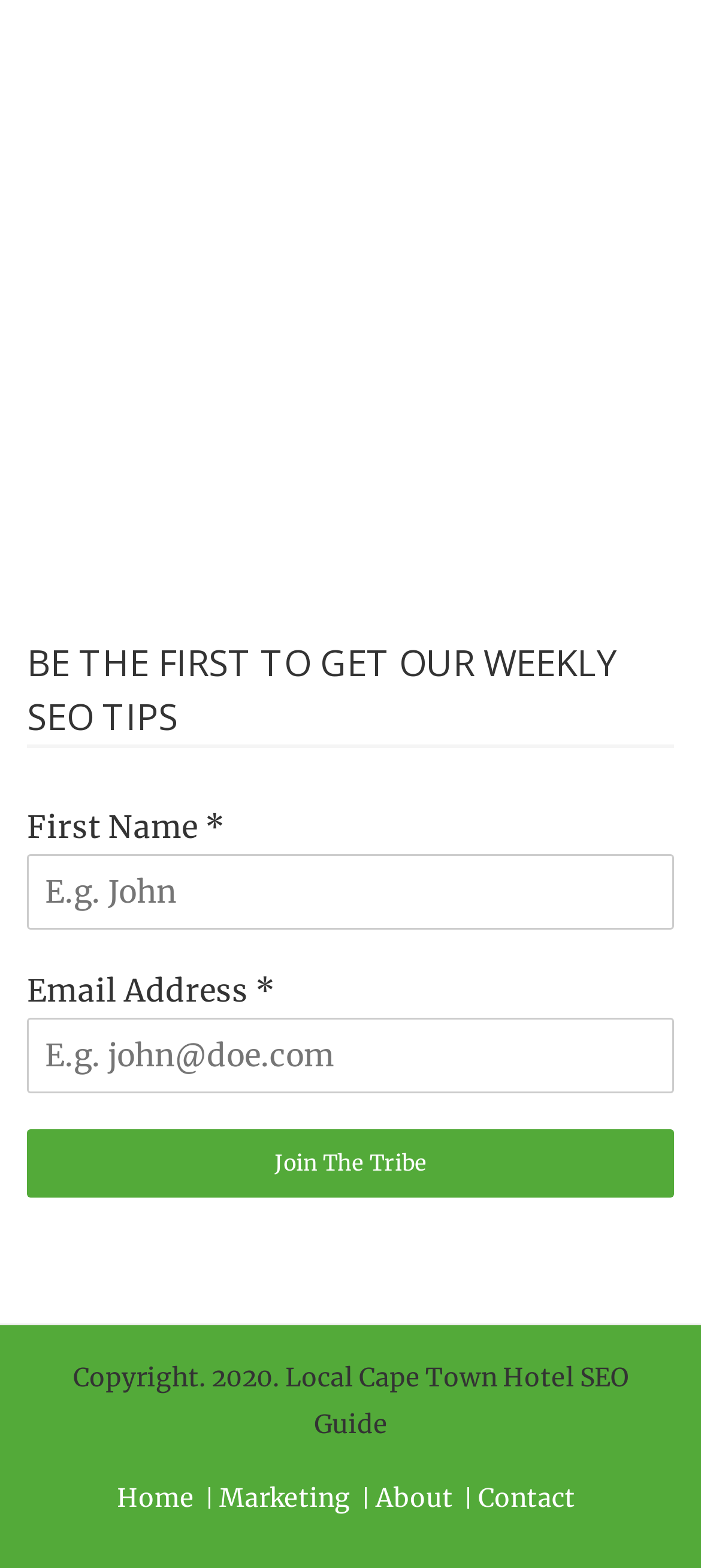How many links are in the footer?
Answer the question based on the image using a single word or a brief phrase.

4